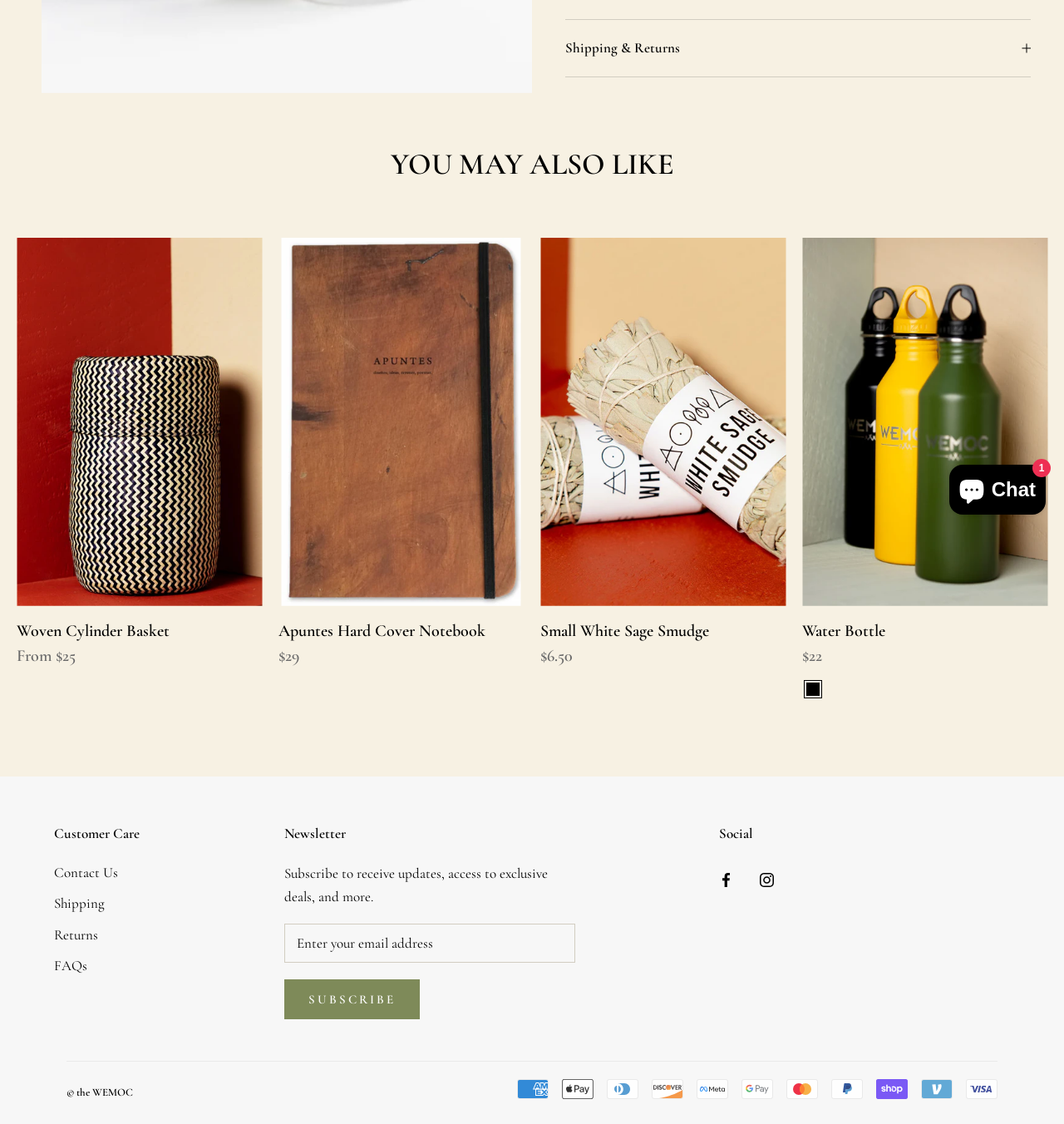Find the bounding box of the UI element described as follows: "Water Bottle".

[0.754, 0.552, 0.832, 0.57]